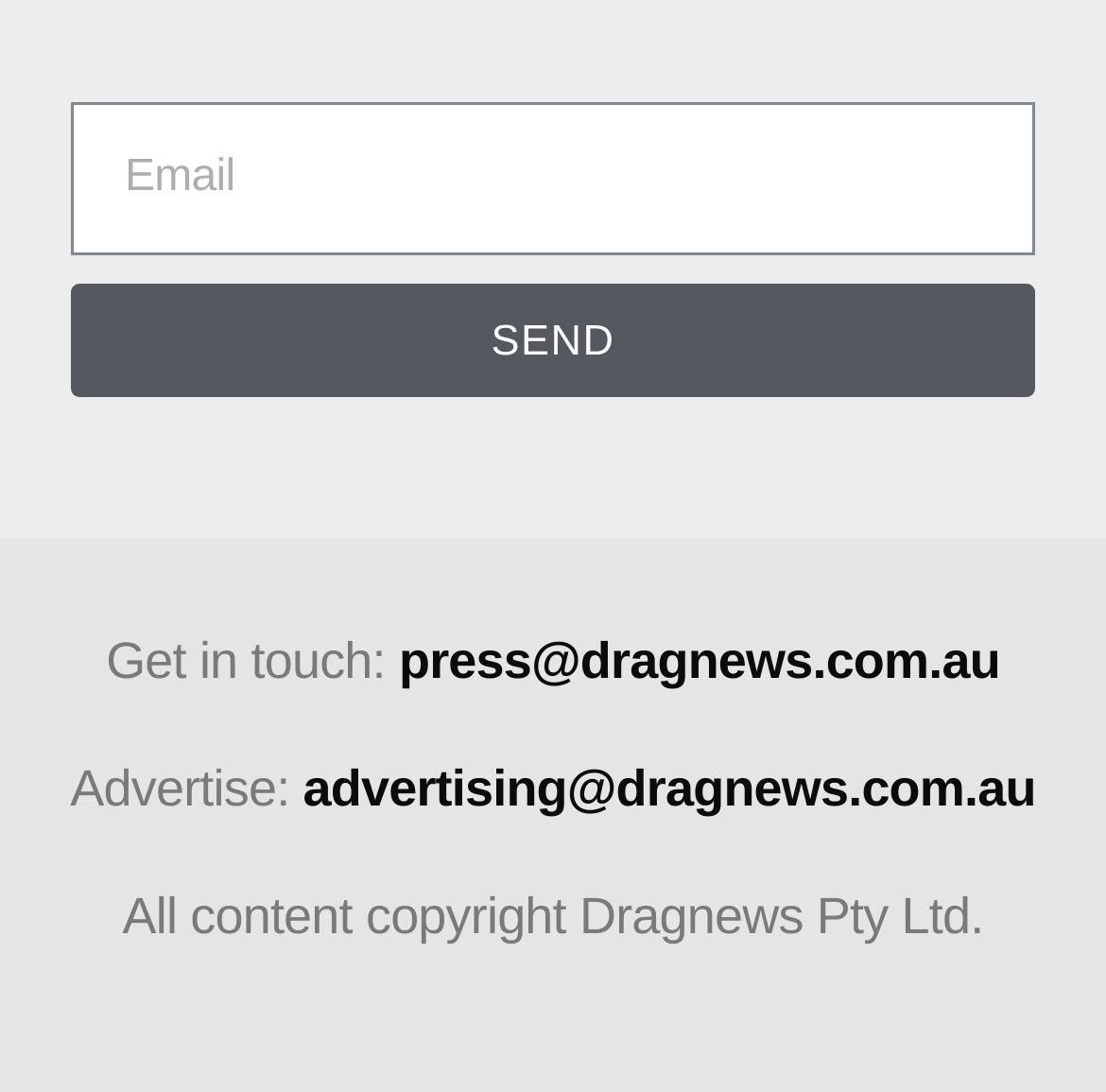Answer the question with a single word or phrase: 
How many links are available on the page?

2